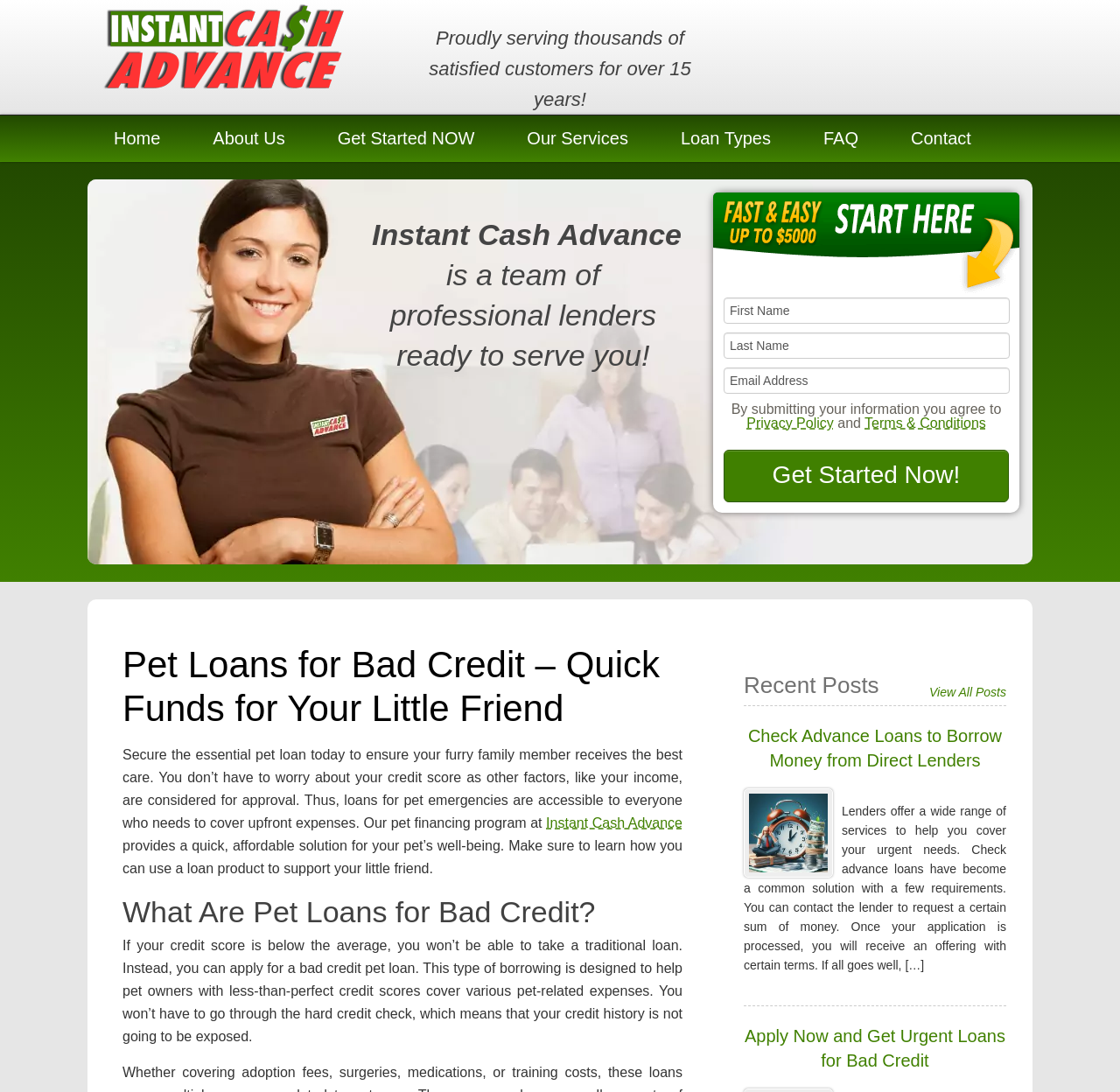Given the element description "Terms & Conditions", identify the bounding box of the corresponding UI element.

[0.772, 0.381, 0.88, 0.394]